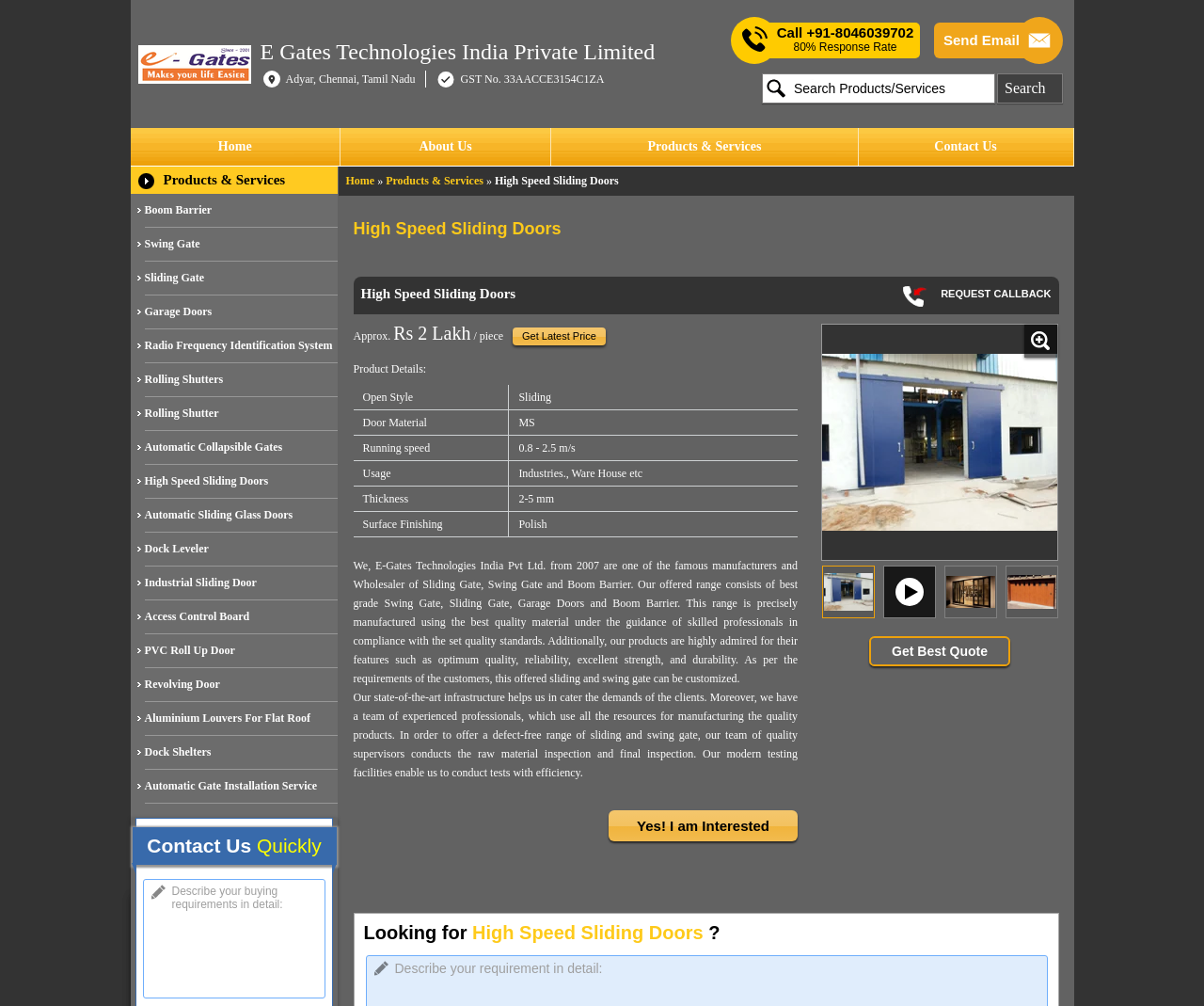What is the GST number of the company? Based on the image, give a response in one word or a short phrase.

33AACCE3154C1ZA